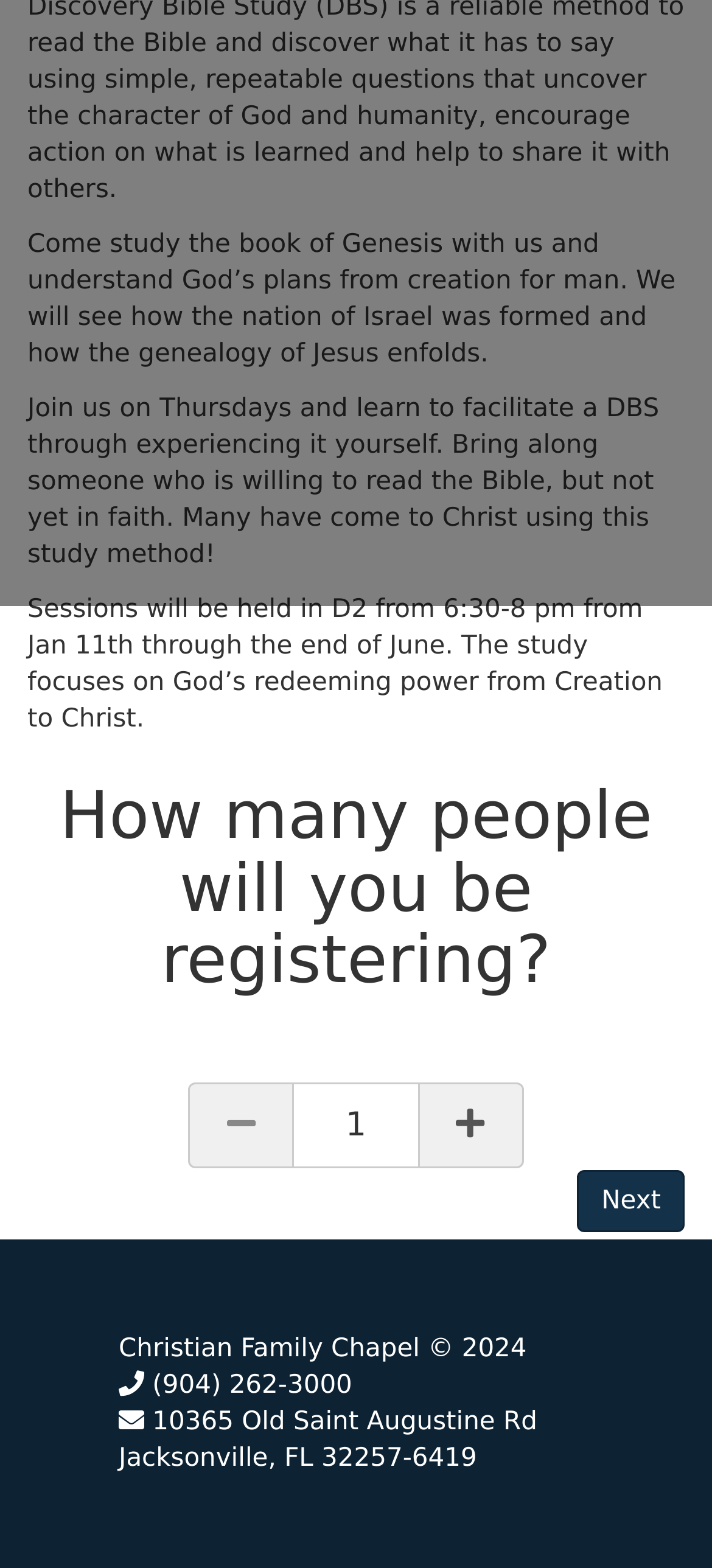Predict the bounding box for the UI component with the following description: "parent_node: 1".

[0.265, 0.69, 0.414, 0.745]